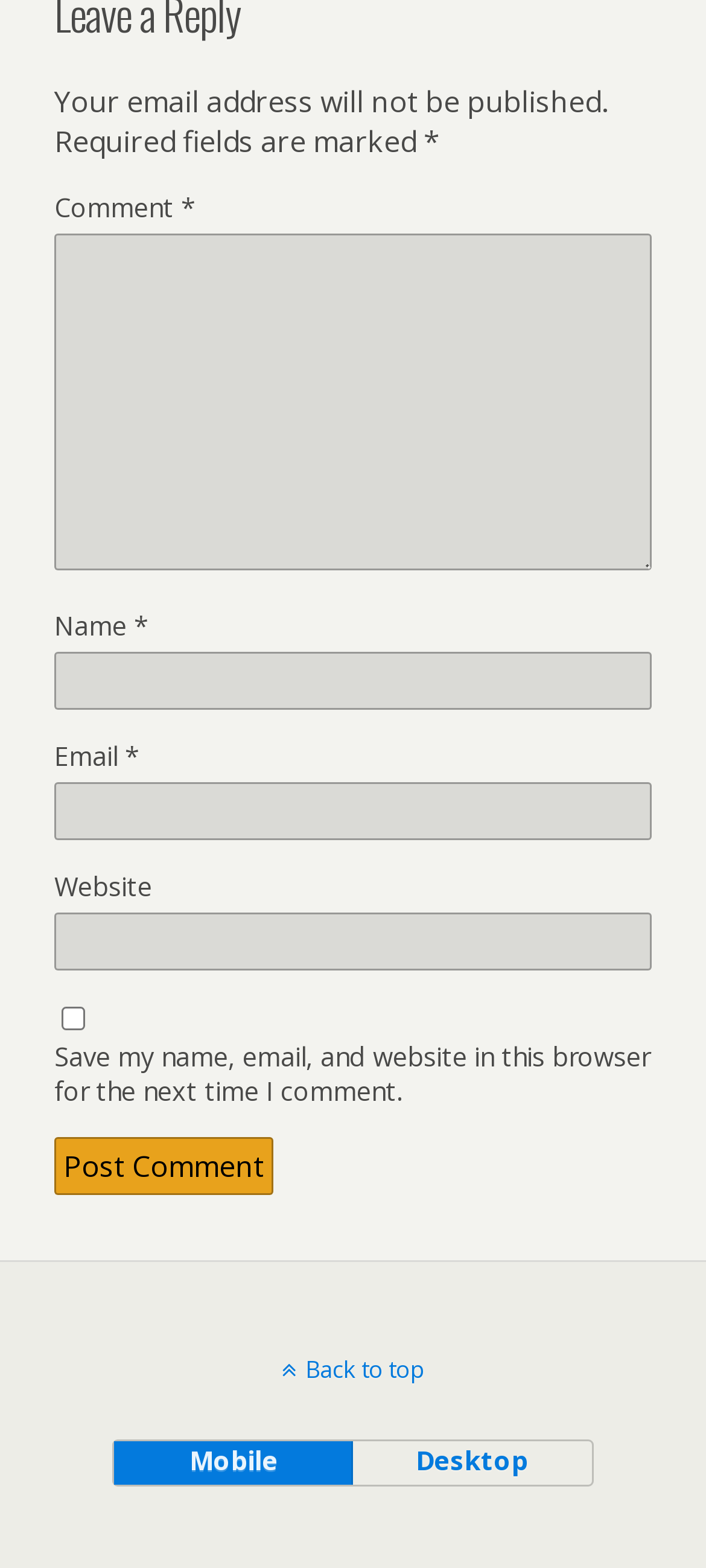Please identify the coordinates of the bounding box that should be clicked to fulfill this instruction: "Enter your comment".

[0.077, 0.149, 0.923, 0.363]